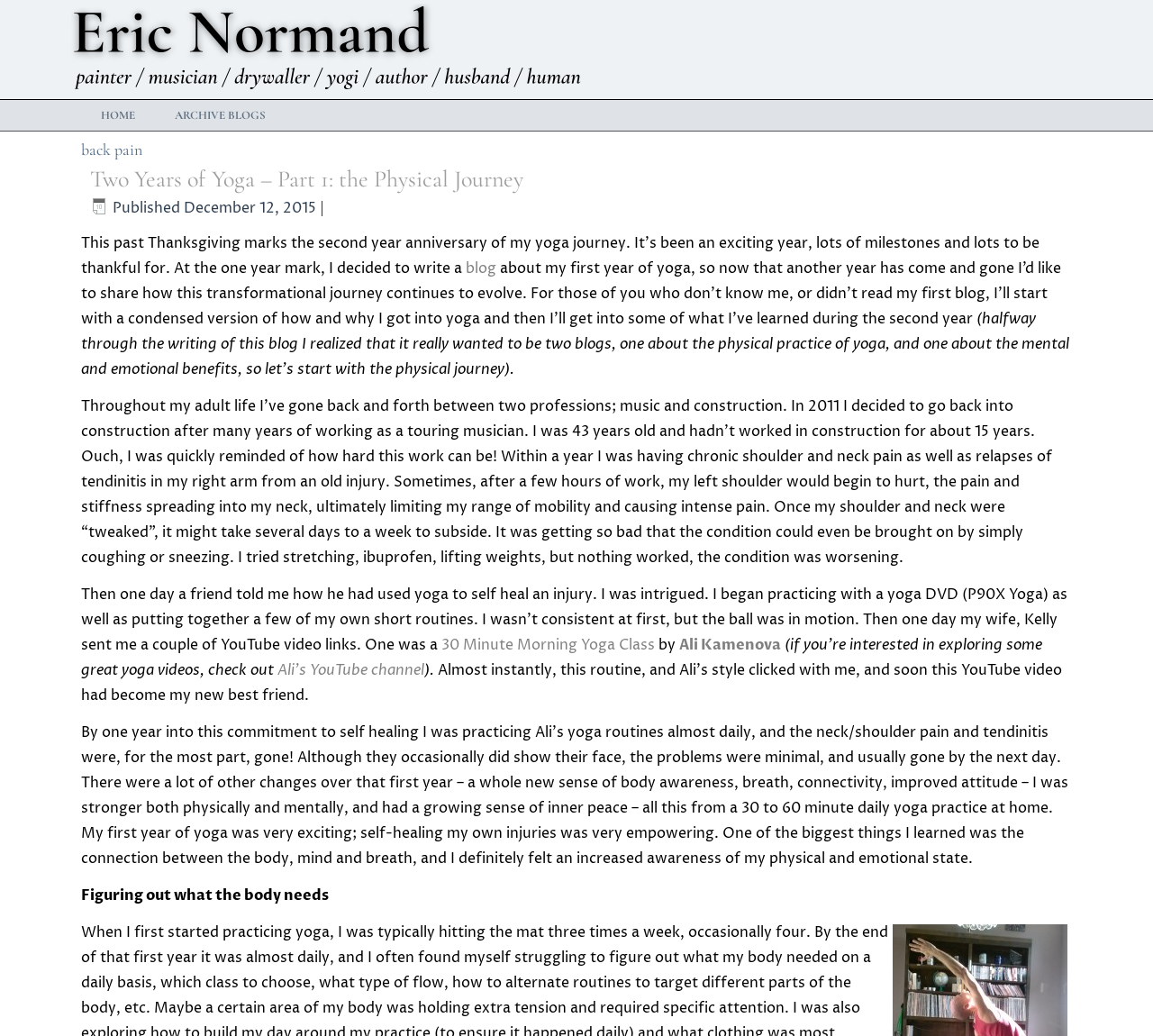Summarize the webpage with a detailed and informative caption.

This webpage is a blog post titled "back pain Archives - Eric Normand" and is focused on the author's personal journey with yoga. At the top of the page, there are three links: "Eric Normand", "HOME", and "ARCHIVE BLOGS". Below these links, there is a heading that reads "back pain" and an article with a heading "Two Years of Yoga – Part 1: the Physical Journey". 

The article is a personal reflection on the author's experience with yoga, starting with how they got into yoga to alleviate chronic shoulder and neck pain caused by their work in construction. The text is divided into paragraphs, with the author describing their journey, including how they started practicing yoga with a DVD and YouTube videos, and how it helped them to self-heal their injuries. 

There are several links within the article, including one to the author's previous blog post about their first year of yoga, and another to a YouTube video titled "30 Minute Morning Yoga Class" by Ali Kamenova. The article also mentions the author's wife, Kelly, who introduced them to Ali's YouTube channel. 

Throughout the article, there are several sections of text that describe the author's physical and emotional journey, including how they learned to connect their body, mind, and breath, and how they felt more empowered and at peace after practicing yoga regularly. The article concludes with the author reflecting on what they learned from their experience and how it has impacted their life.